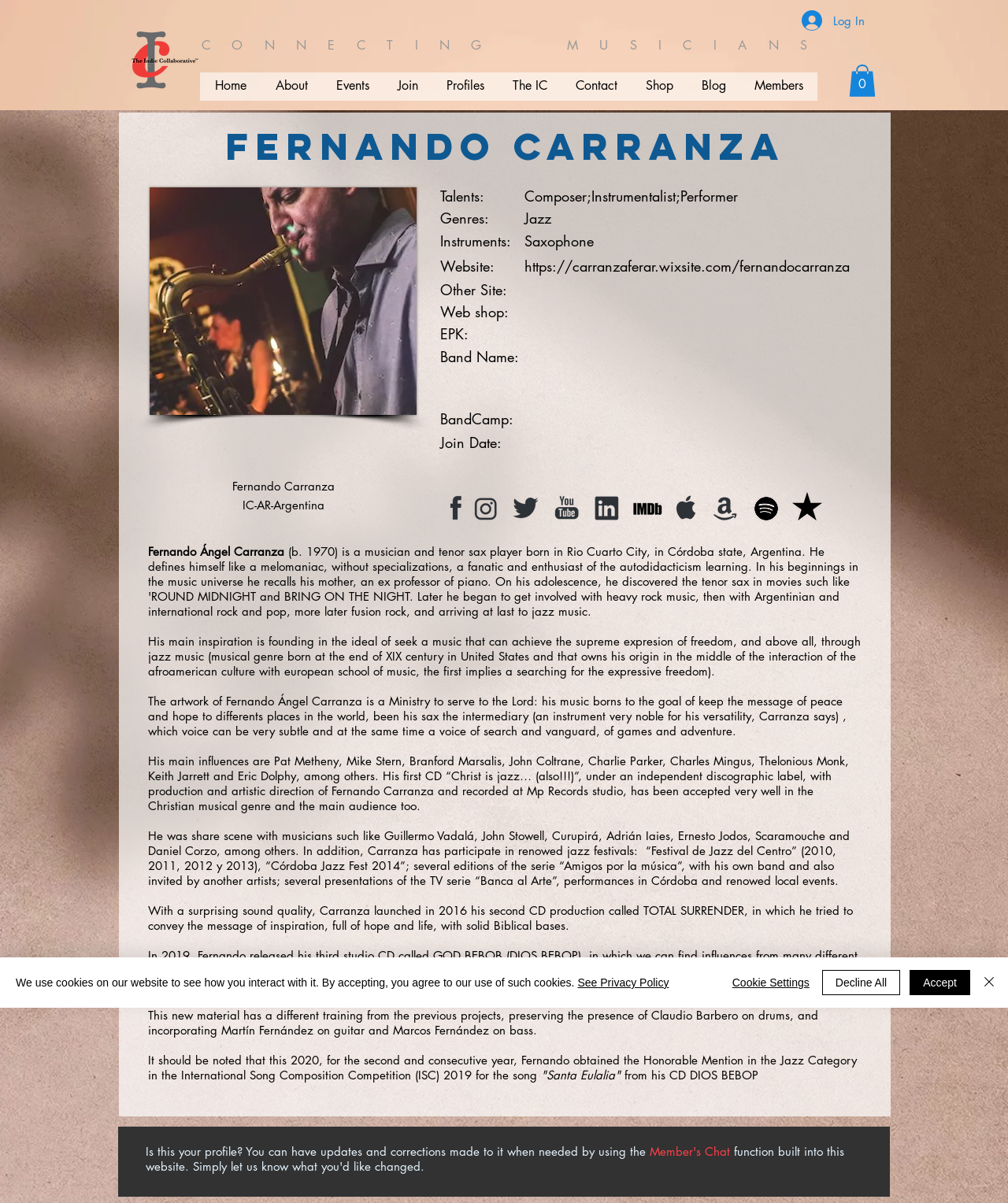Determine the bounding box for the described HTML element: "Cookie Settings". Ensure the coordinates are four float numbers between 0 and 1 in the format [left, top, right, bottom].

[0.726, 0.807, 0.803, 0.827]